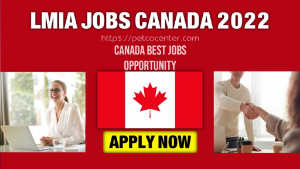Reply to the question with a single word or phrase:
What type of environment is suggested by the surrounding context?

Friendly and supportive